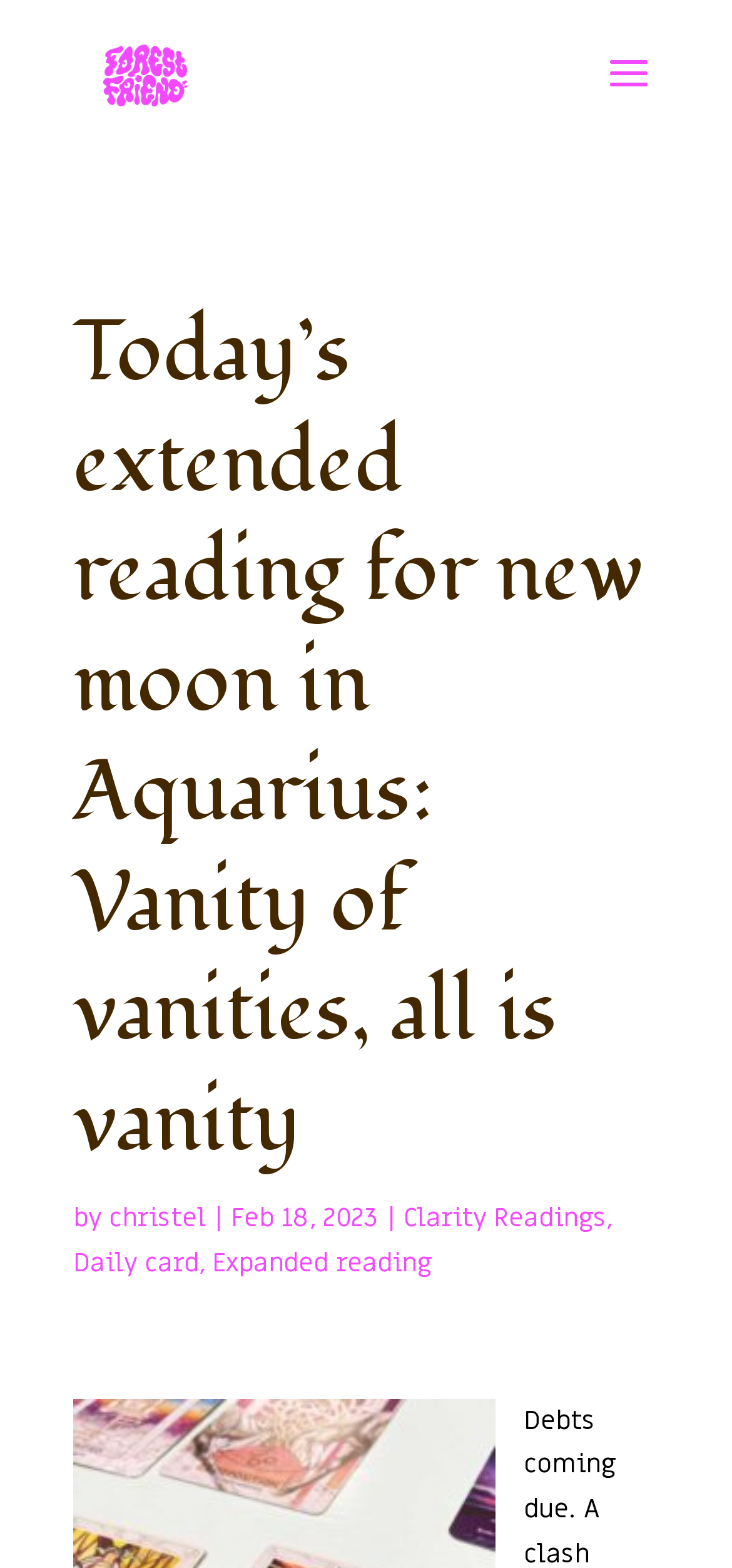Identify the bounding box coordinates for the UI element that matches this description: "Clarity Readings".

[0.551, 0.765, 0.828, 0.788]